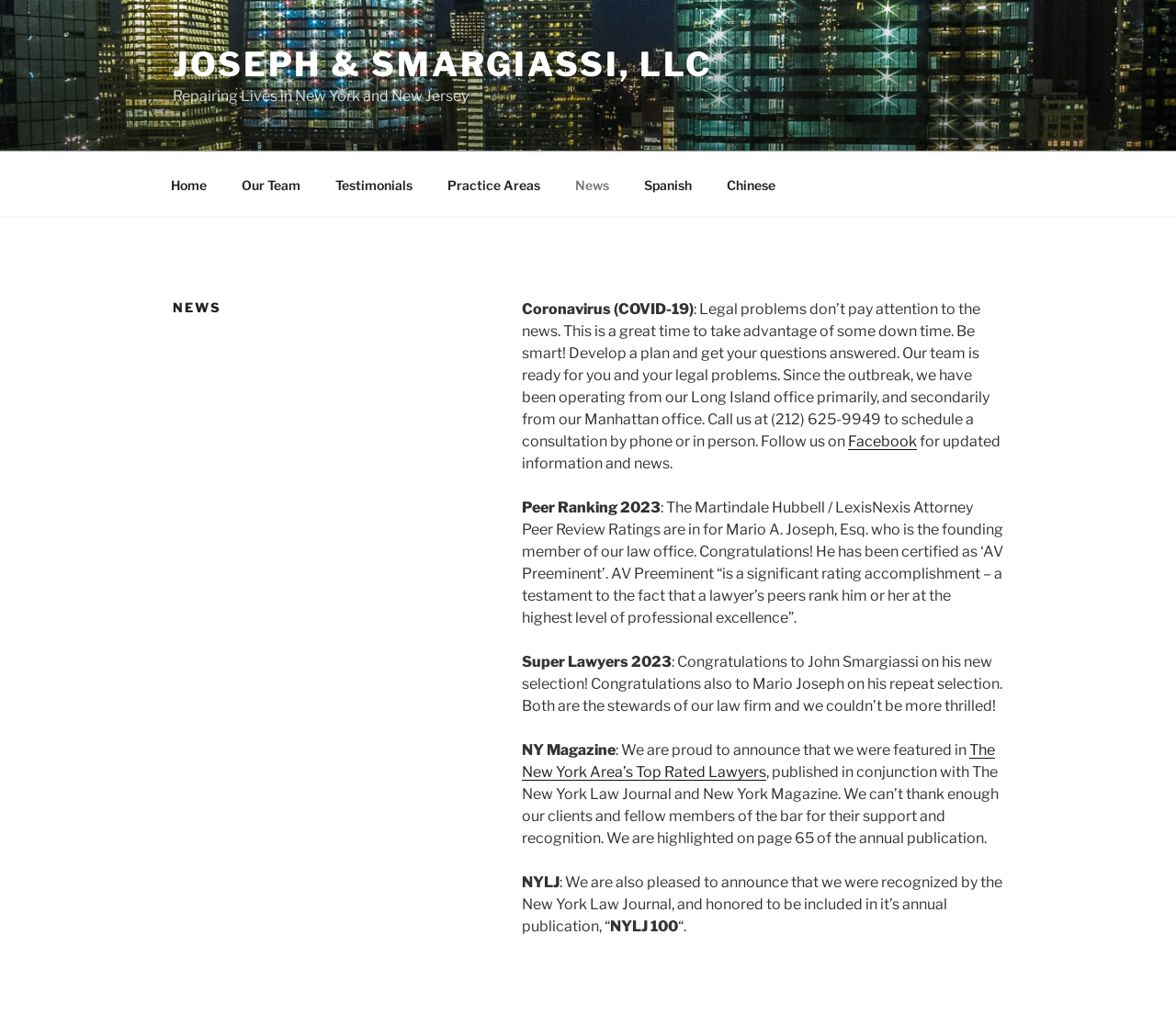Provide an in-depth caption for the contents of the webpage.

The webpage is about the law firm Joseph & Smargiassi, LLC, with a focus on news and updates. At the top, there is a link to the firm's name, followed by a static text describing the firm's mission, "Repairing Lives in New York and New Jersey". Below this, there is a top menu navigation bar with links to various sections of the website, including Home, Our Team, Testimonials, Practice Areas, News, and language options for Spanish and Chinese.

The main content of the page is divided into several sections. The first section has a heading "NEWS" and discusses the Coronavirus pandemic, advising readers to take advantage of the downtime to plan and get their legal questions answered. The firm's team is available for consultation by phone or in person, and the page provides a phone number and a link to the firm's Facebook page for updated information.

Below this, there are several sections highlighting the firm's achievements and recognition. One section announces that Mario A. Joseph, Esq. has been certified as "AV Preeminent" by Martindale Hubbell / LexisNexis Attorney Peer Review Ratings. Another section congratulates John Smargiassi on his selection as a Super Lawyer in 2023, and Mario Joseph on his repeat selection.

Further down, there is a section announcing that the firm was featured in NY Magazine, specifically in the publication "The New York Area's Top Rated Lawyers". The firm expresses gratitude to its clients and fellow members of the bar for their support and recognition. Finally, there is a section recognizing the firm's inclusion in the New York Law Journal's annual publication.